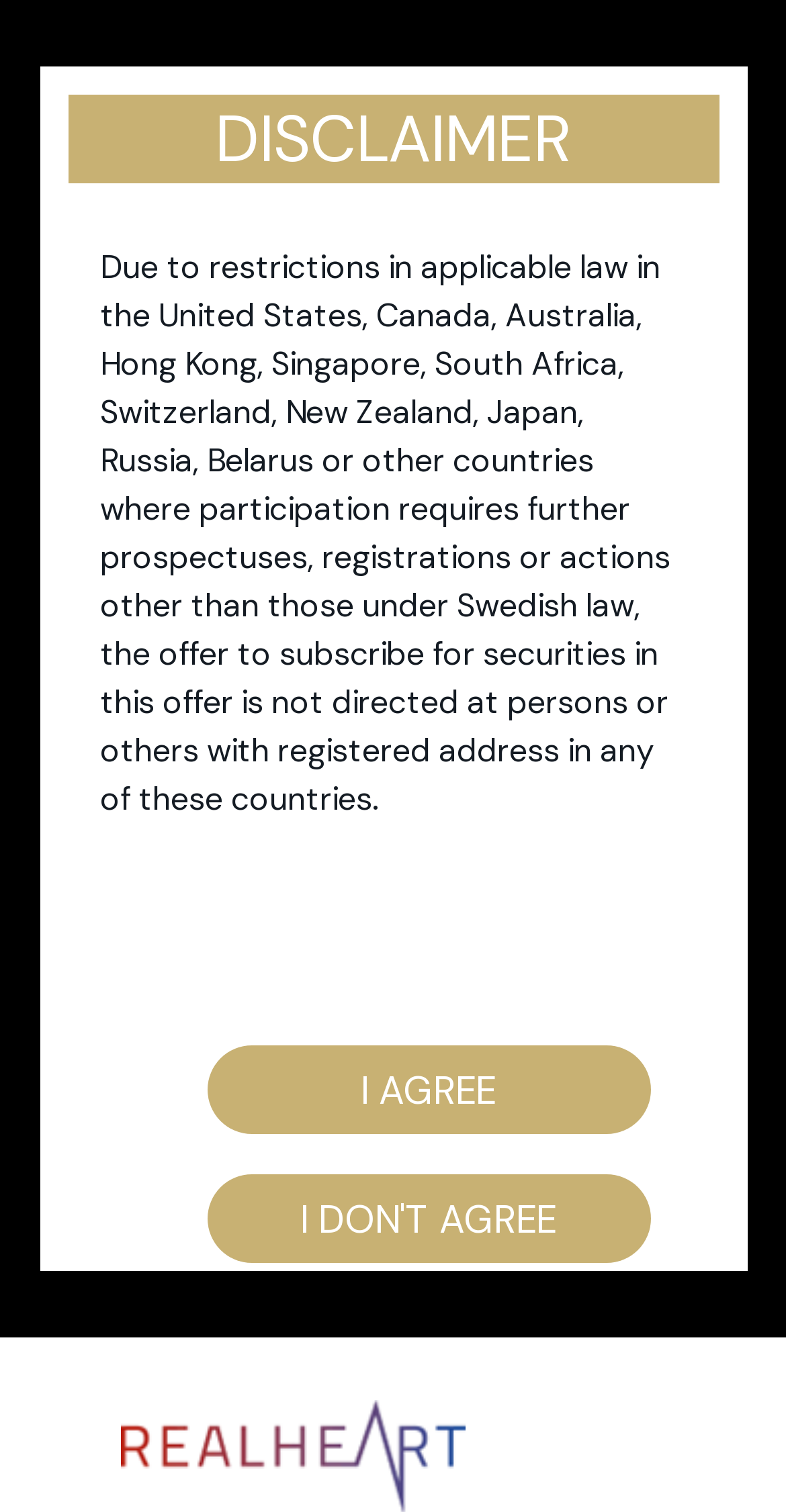Determine the bounding box coordinates of the area to click in order to meet this instruction: "Open the menu".

[0.885, 0.0, 1.0, 0.053]